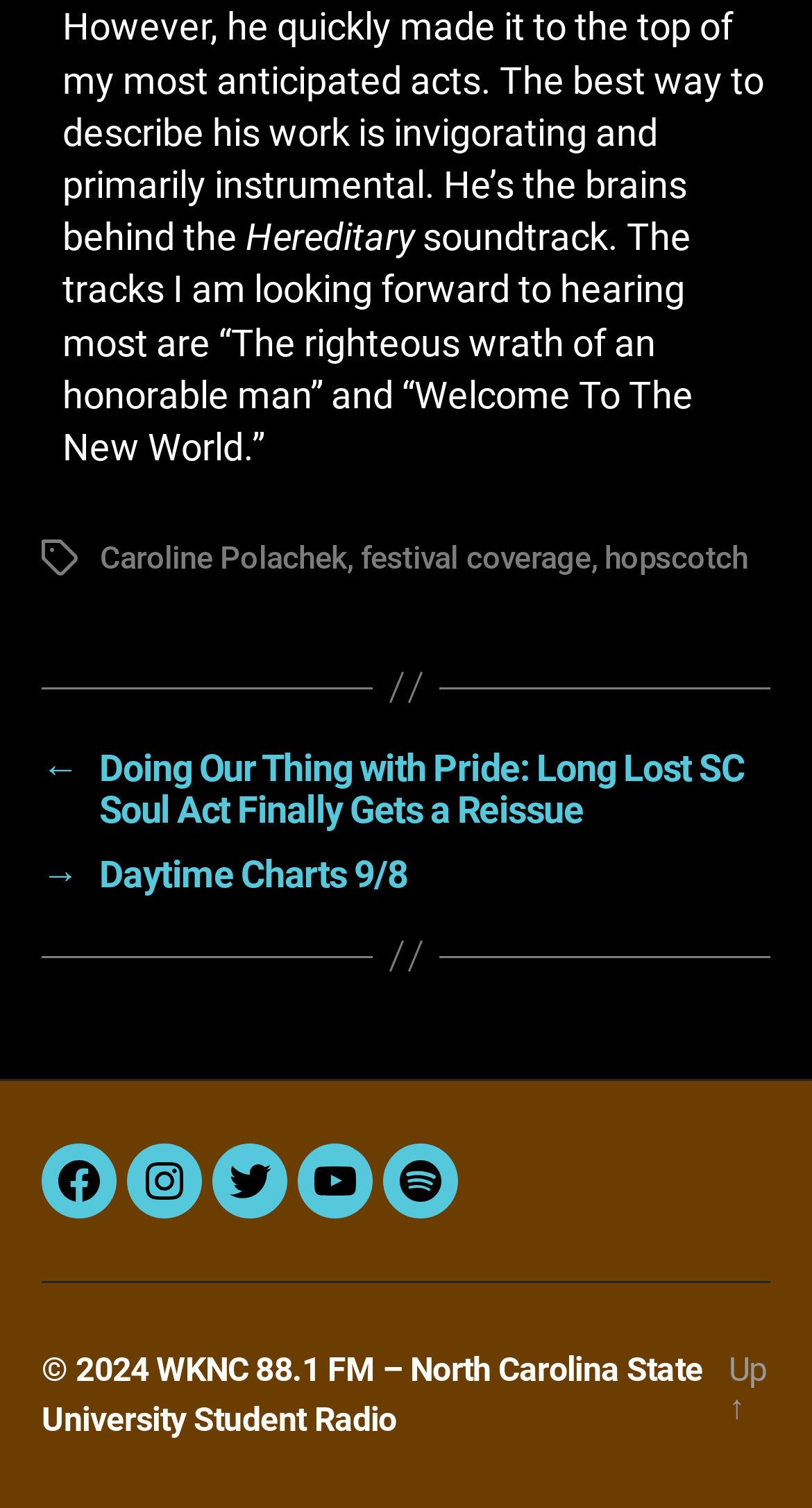Determine the bounding box of the UI element mentioned here: "→ Daytime Charts 9/8". The coordinates must be in the format [left, top, right, bottom] with values ranging from 0 to 1.

[0.051, 0.566, 0.949, 0.595]